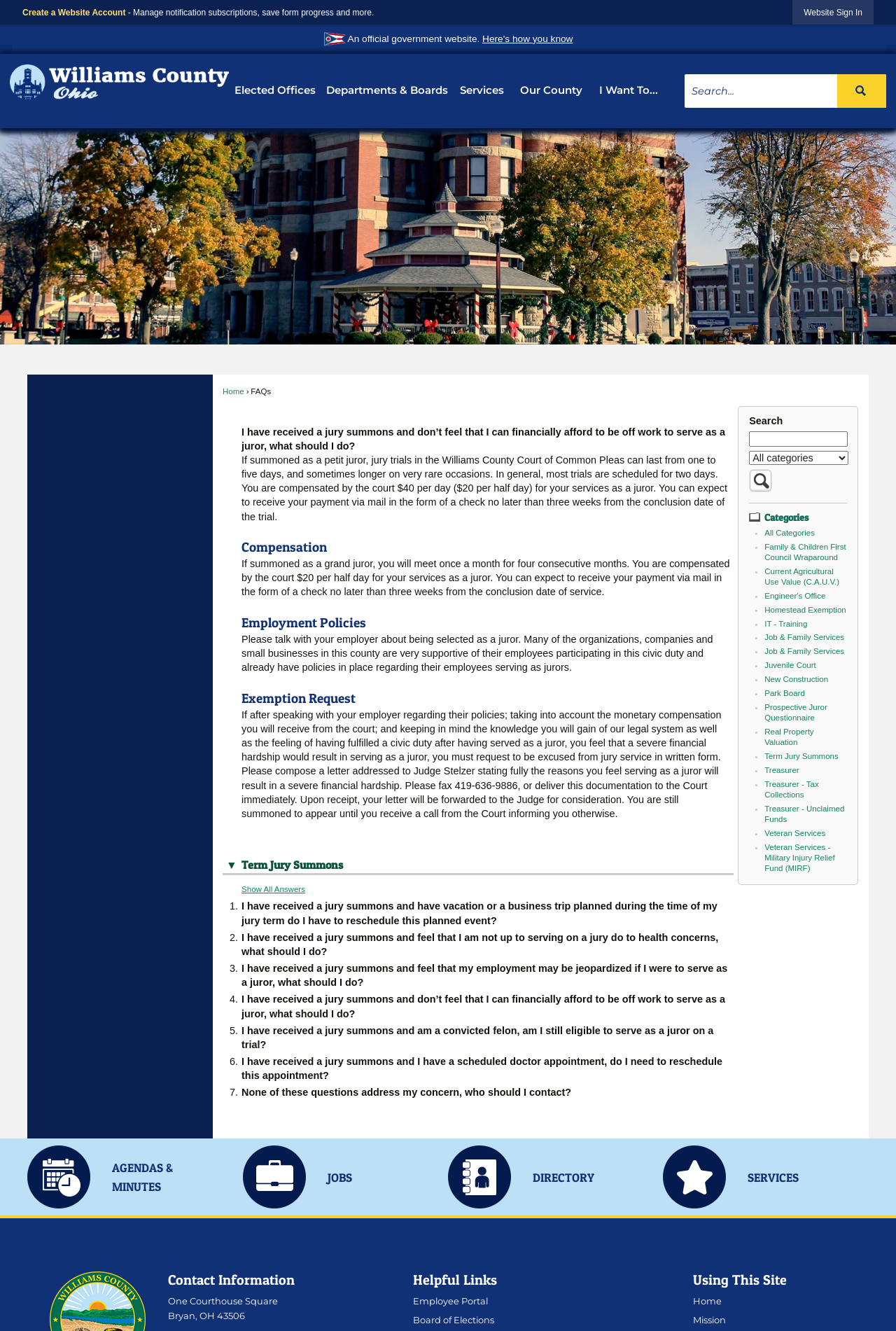Given the description Directory, predict the bounding box coordinates of the UI element. Ensure the coordinates are in the format (top-left x, top-left y, bottom-right x, bottom-right y) and all values are between 0 and 1.

[0.5, 0.858, 0.729, 0.911]